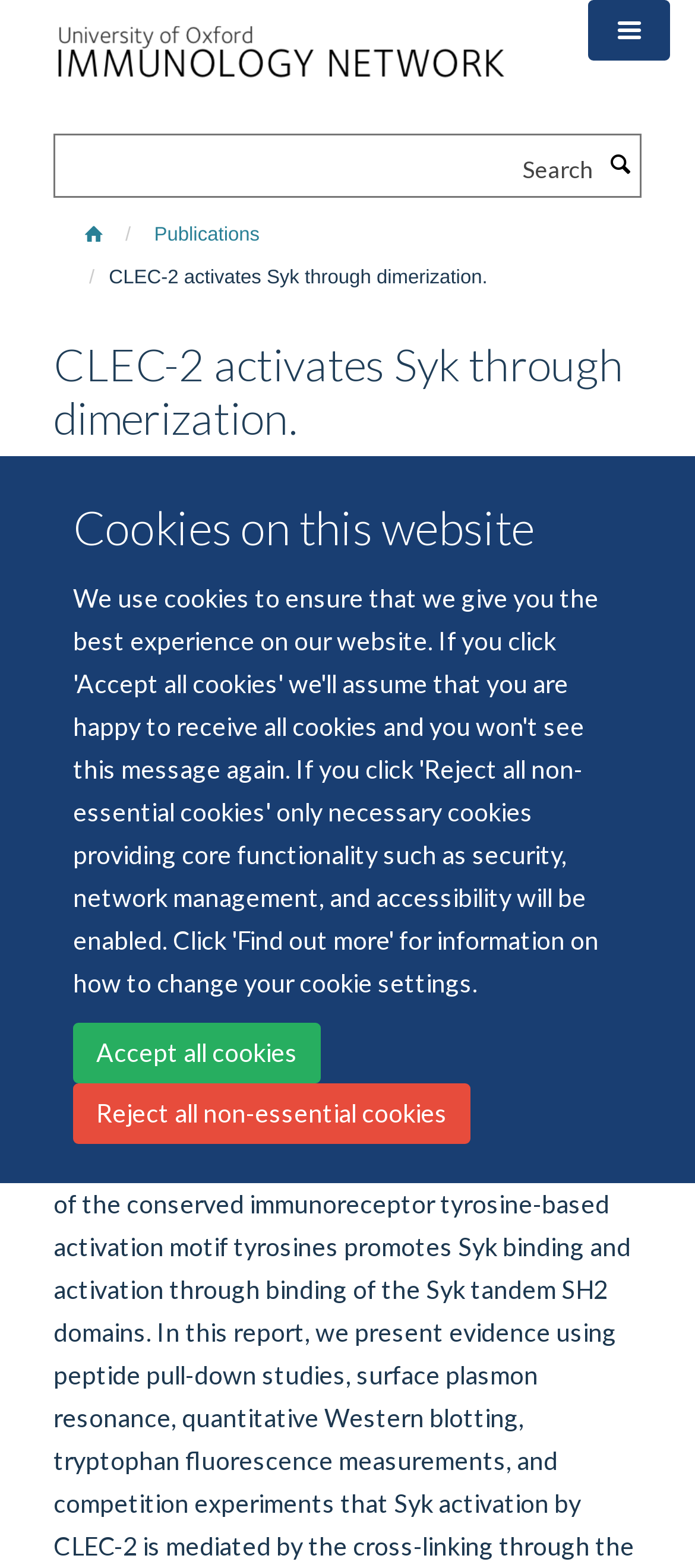Can you specify the bounding box coordinates for the region that should be clicked to fulfill this instruction: "Click on Publications".

[0.209, 0.137, 0.386, 0.162]